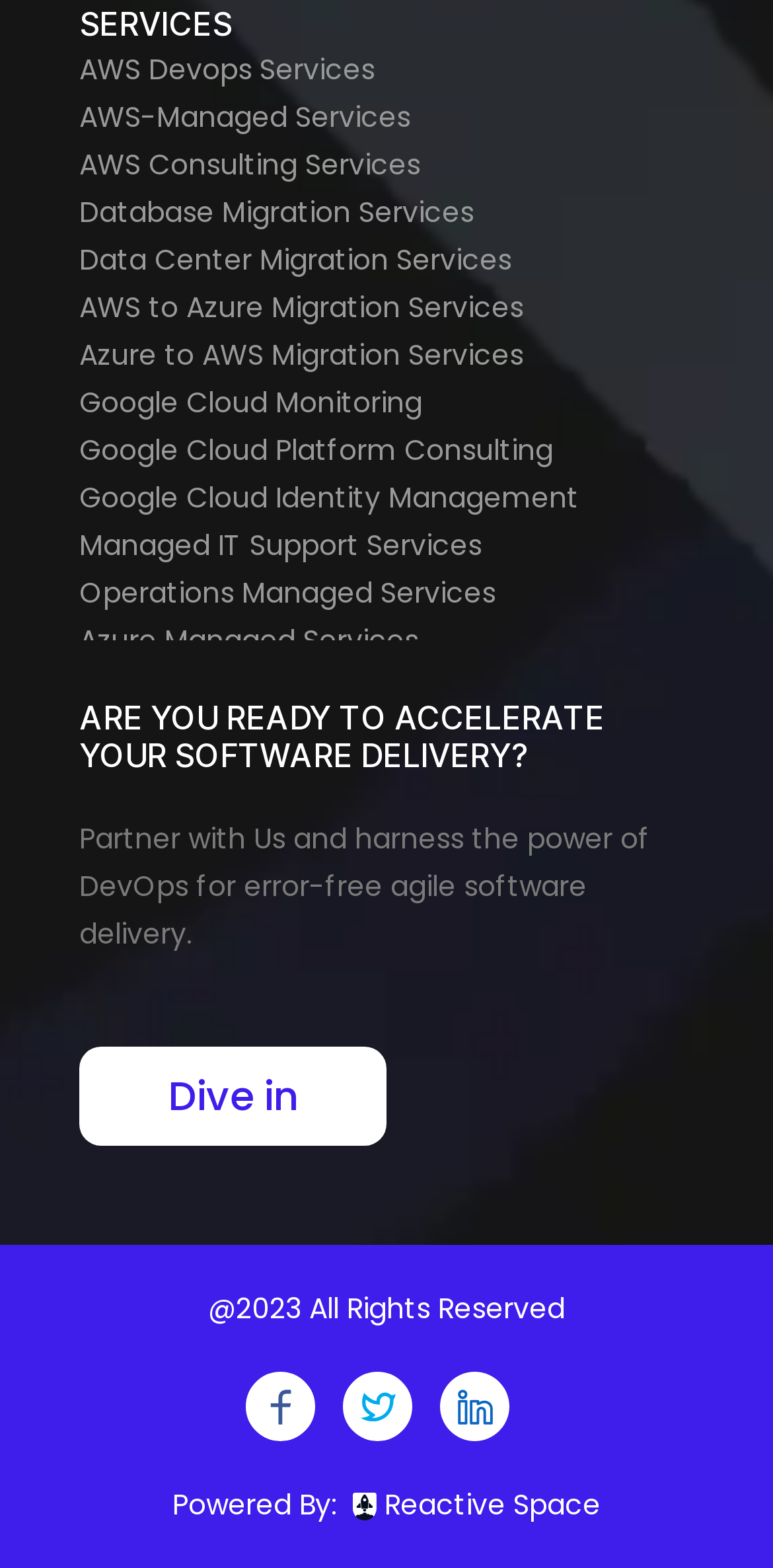Predict the bounding box of the UI element that fits this description: "Database Migration Services".

[0.103, 0.122, 0.613, 0.148]